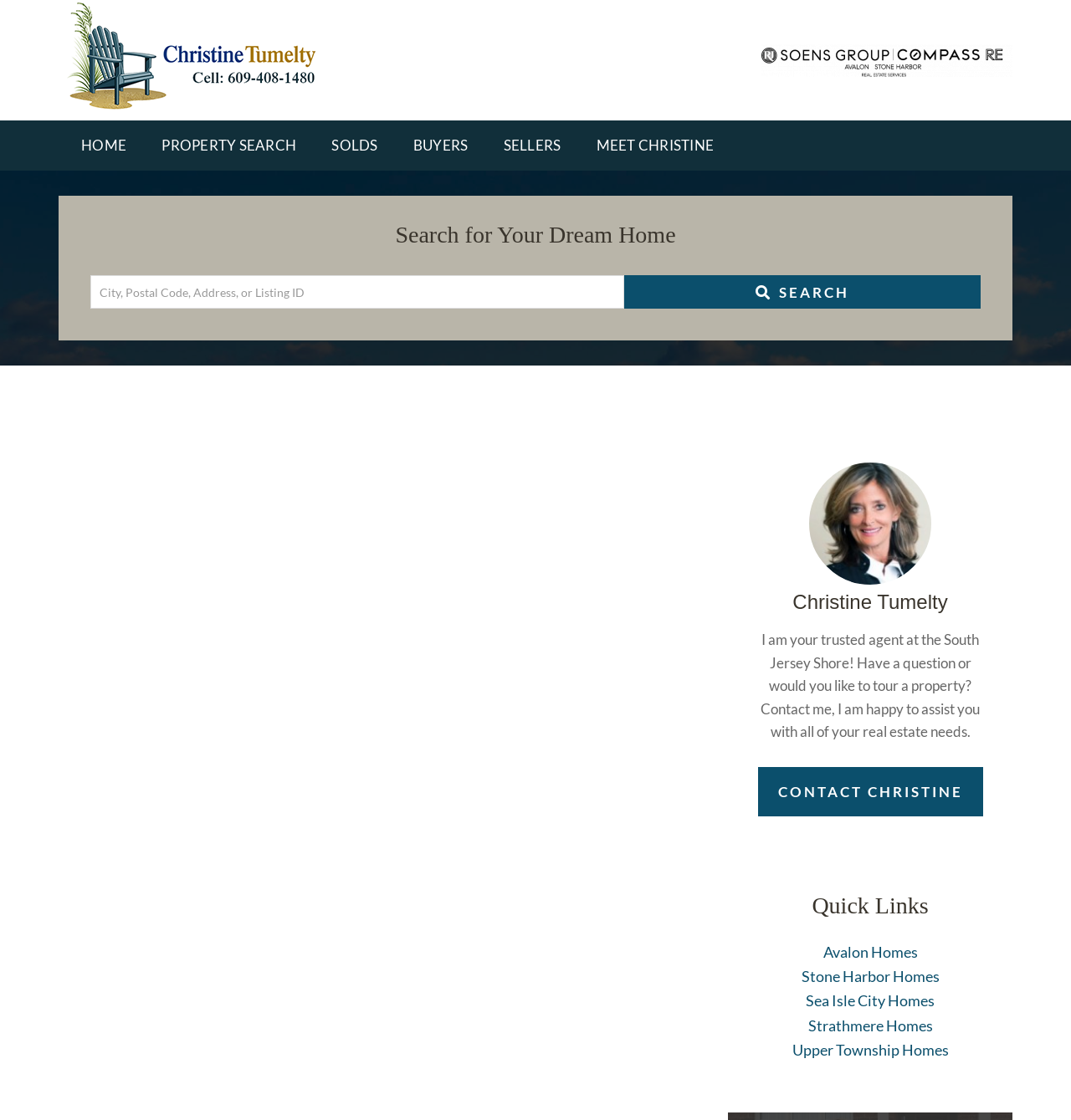Locate the bounding box coordinates of the element I should click to achieve the following instruction: "Click HOME".

[0.066, 0.108, 0.127, 0.152]